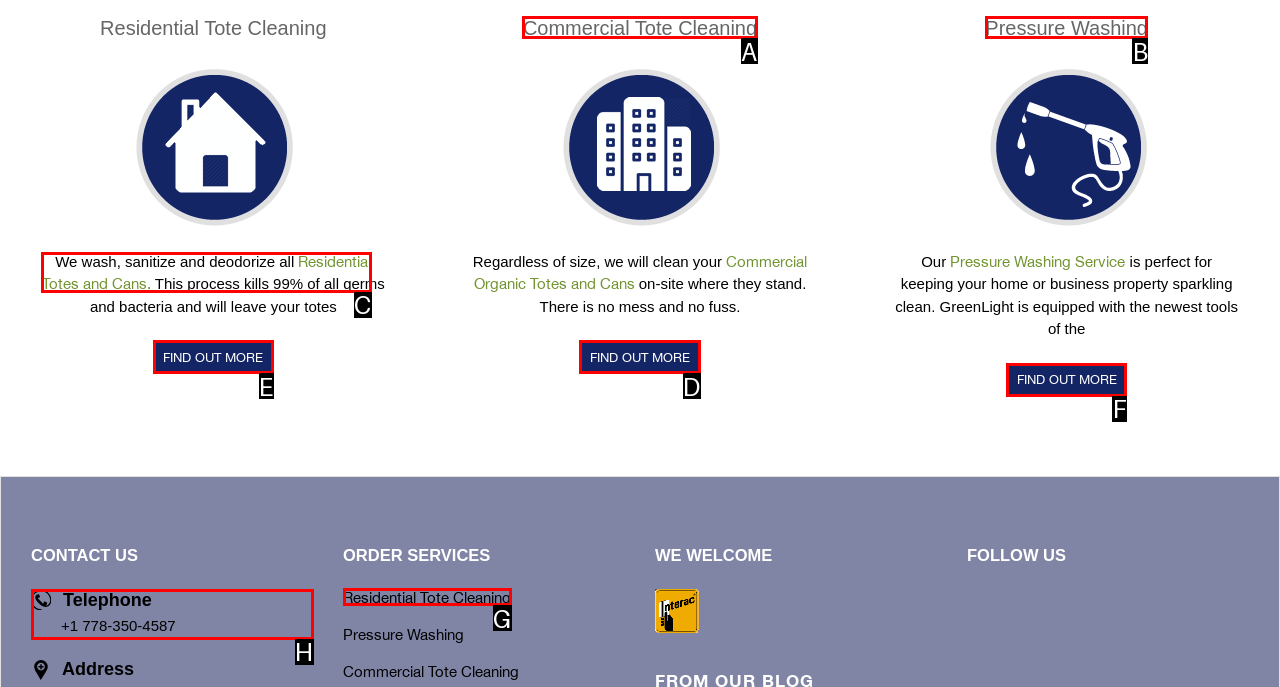Choose the letter of the element that should be clicked to complete the task: View more medical procedures performed by Dr. Atkinson
Answer with the letter from the possible choices.

None